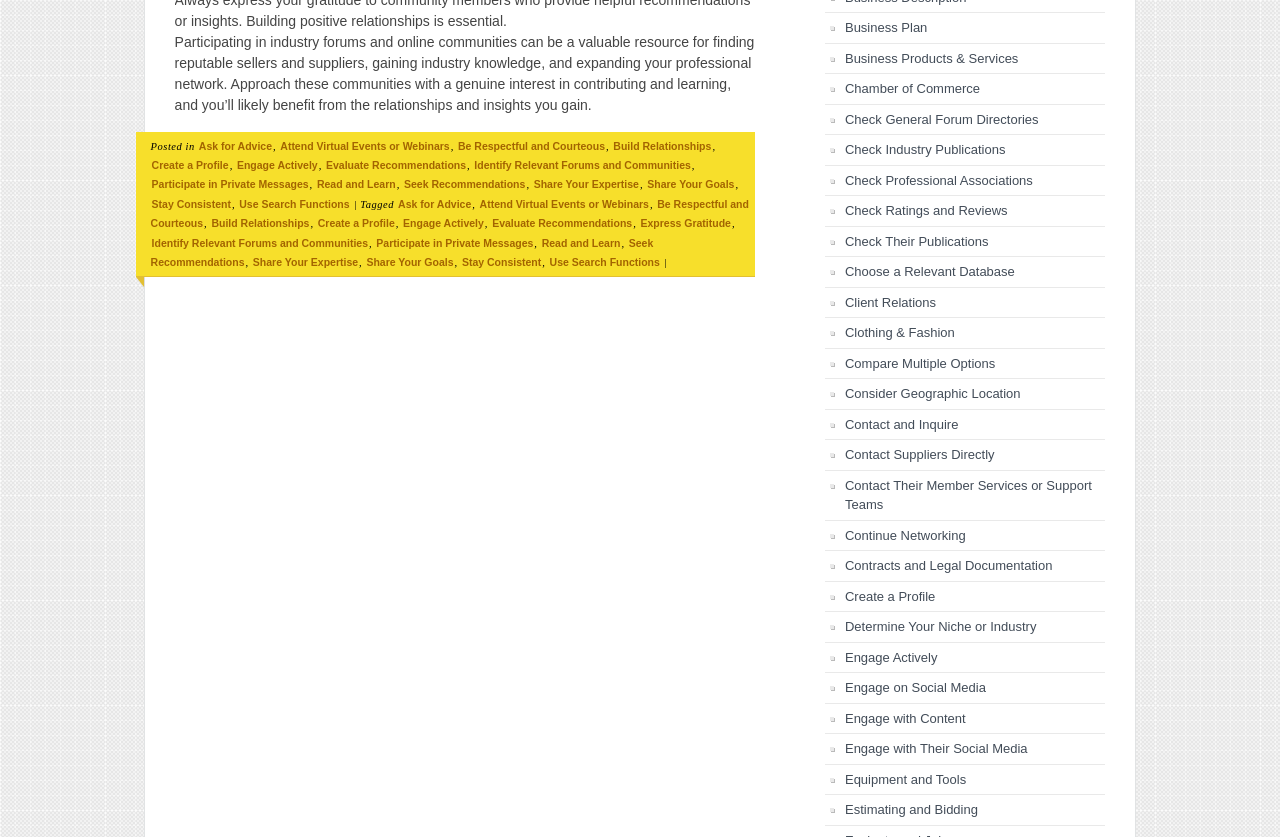What is the purpose of participating in industry forums and online communities?
Give a detailed and exhaustive answer to the question.

According to the webpage, participating in industry forums and online communities can be a valuable resource for finding reputable sellers and suppliers, gaining industry knowledge, and expanding one's professional network.